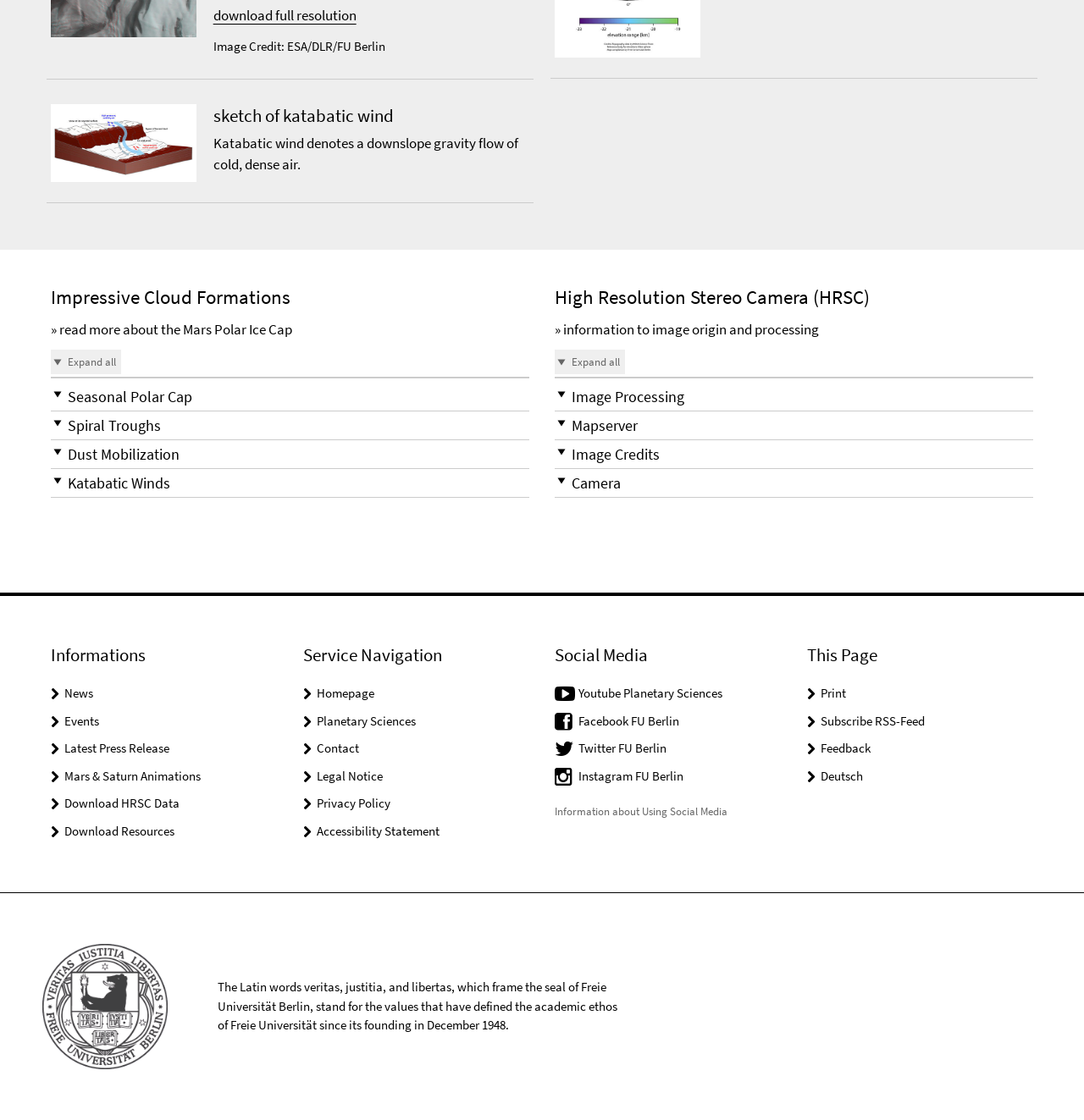Kindly determine the bounding box coordinates for the clickable area to achieve the given instruction: "Expand all".

[0.047, 0.312, 0.112, 0.334]